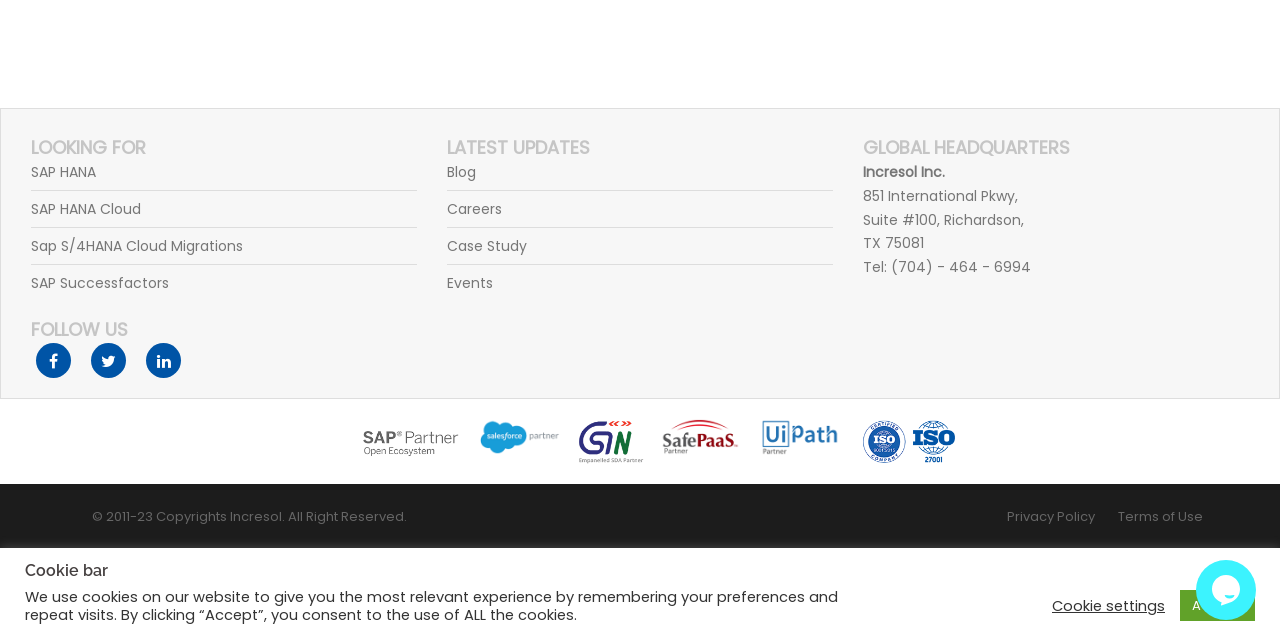Predict the bounding box coordinates for the UI element described as: "Faith Formation". The coordinates should be four float numbers between 0 and 1, presented as [left, top, right, bottom].

None